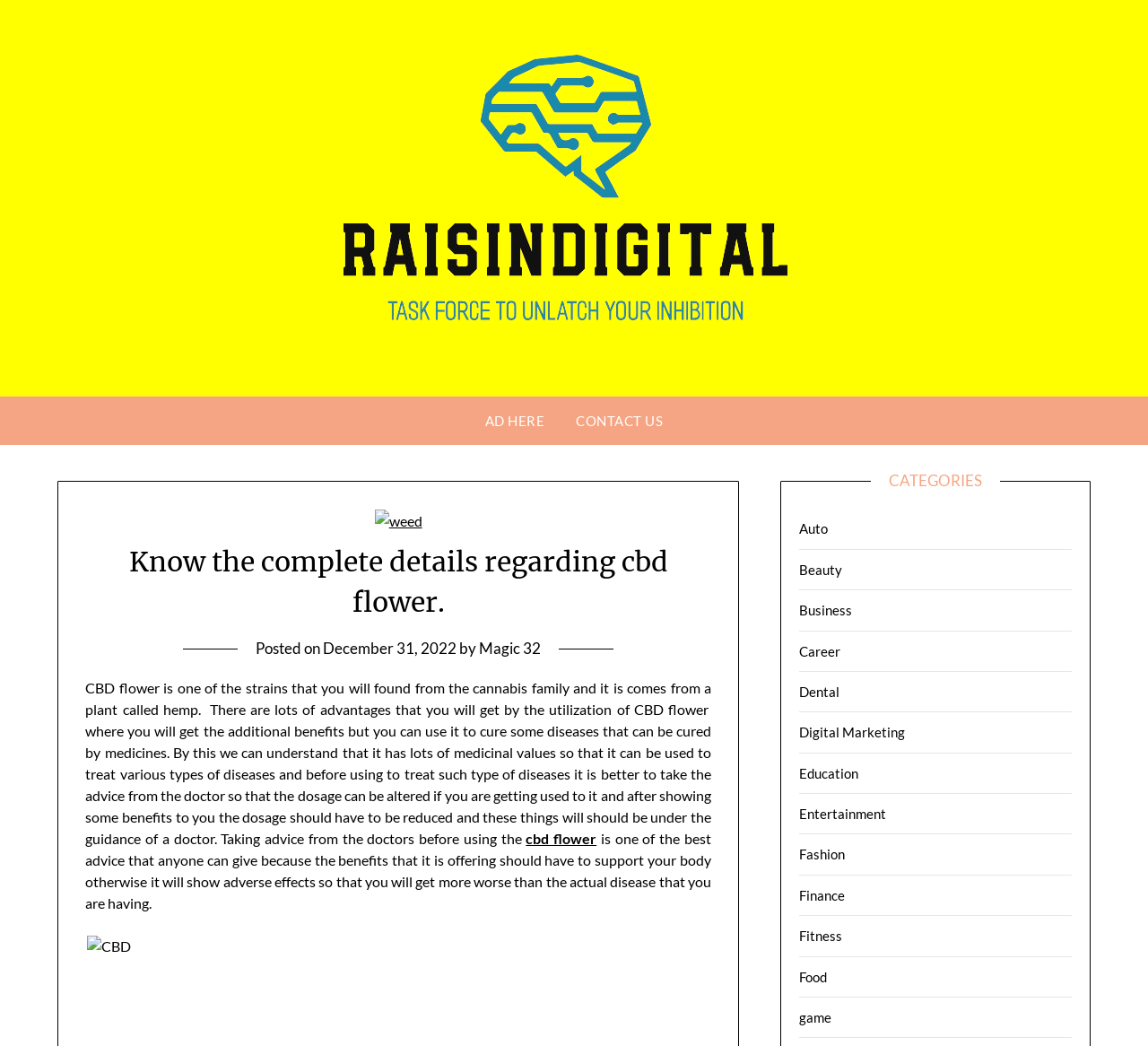Using the details from the image, please elaborate on the following question: What is the origin of CBD flower?

According to the text, CBD flower comes from a plant called hemp, which is mentioned in the first sentence of the webpage.